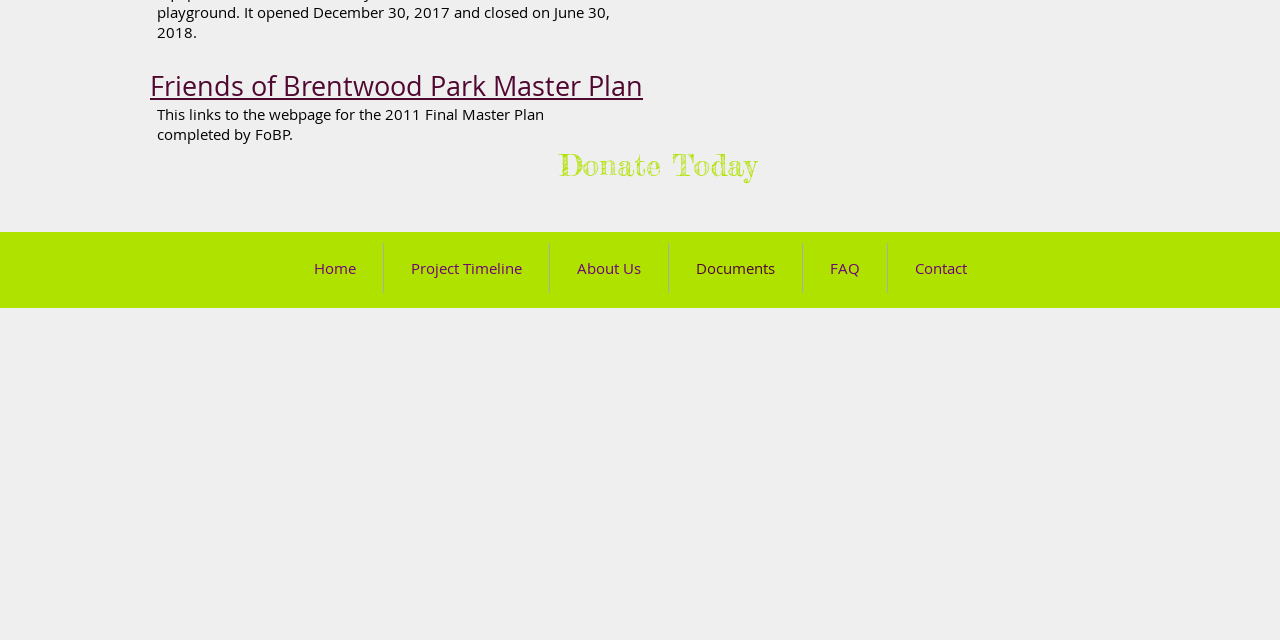From the screenshot, find the bounding box of the UI element matching this description: "Donate Today". Supply the bounding box coordinates in the form [left, top, right, bottom], each a float between 0 and 1.

[0.437, 0.225, 0.59, 0.291]